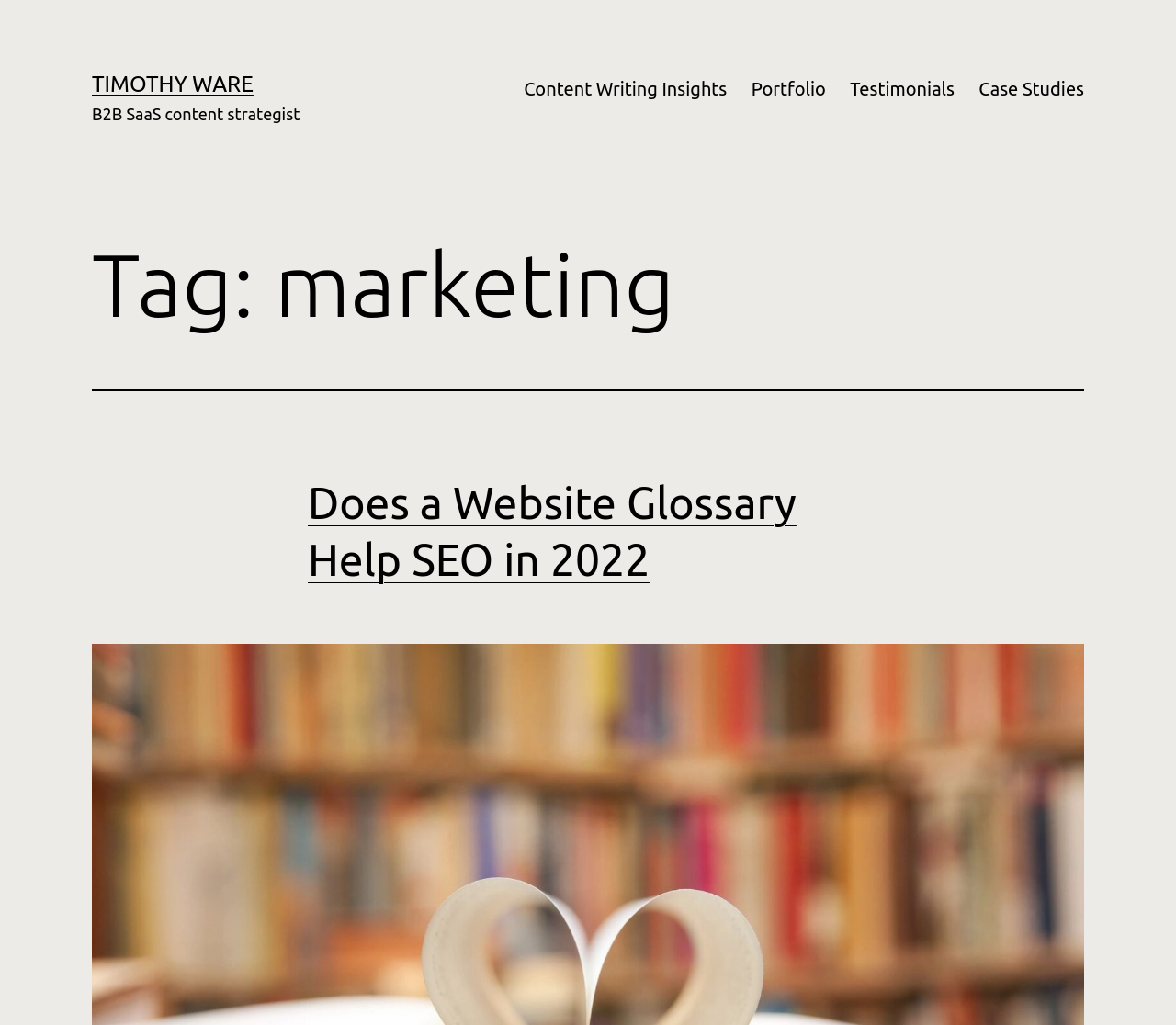What are the categories in the primary menu?
Answer the question with just one word or phrase using the image.

Content Writing Insights, Portfolio, Testimonials, Case Studies